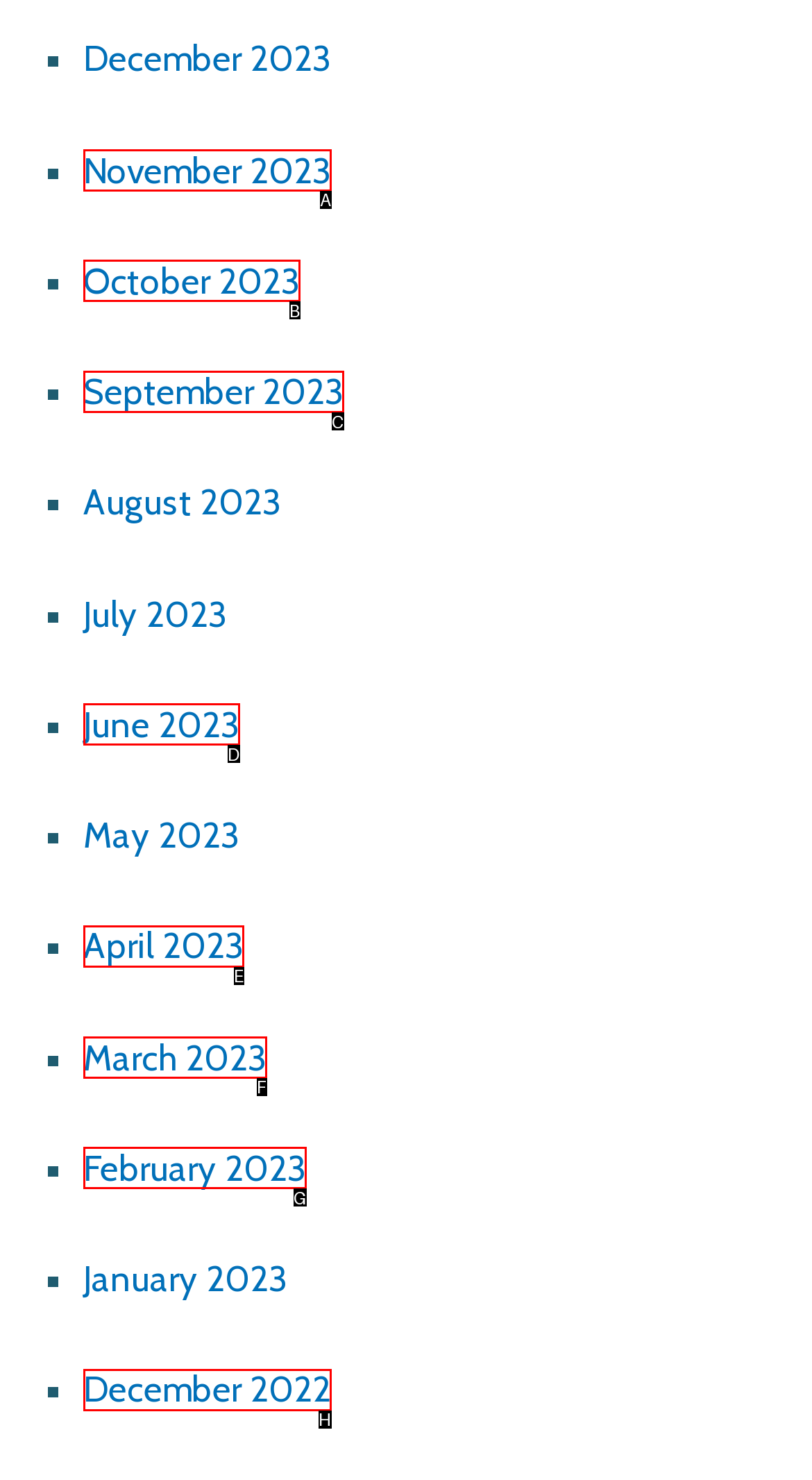Select the letter of the UI element you need to click to complete this task: View November 2023.

A